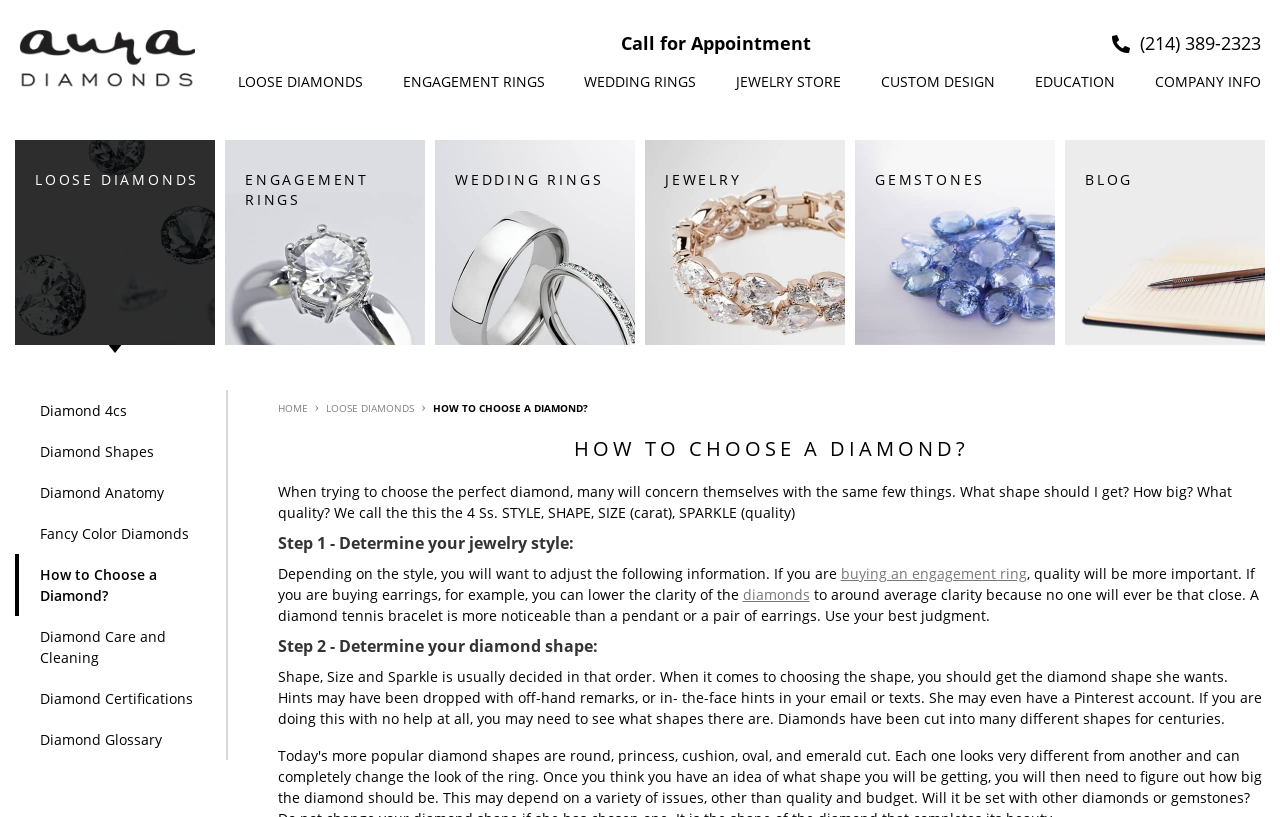What is the order of deciding diamond shape, size, and sparkle?
Based on the image, answer the question with a single word or brief phrase.

Shape, Size, Sparkle